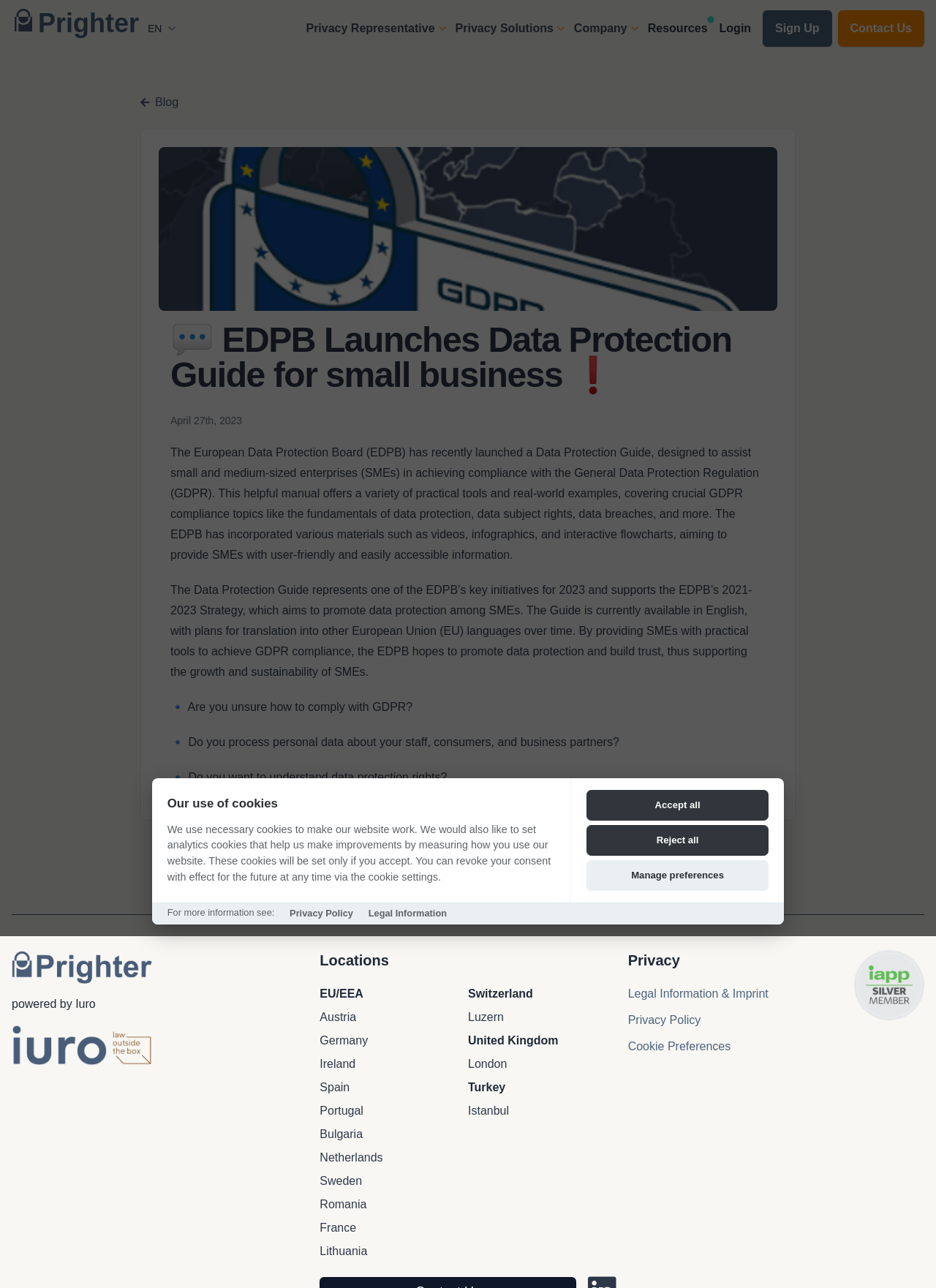What is the purpose of the Data Protection Guide?
Based on the image, give a one-word or short phrase answer.

To assist SMEs in achieving GDPR compliance